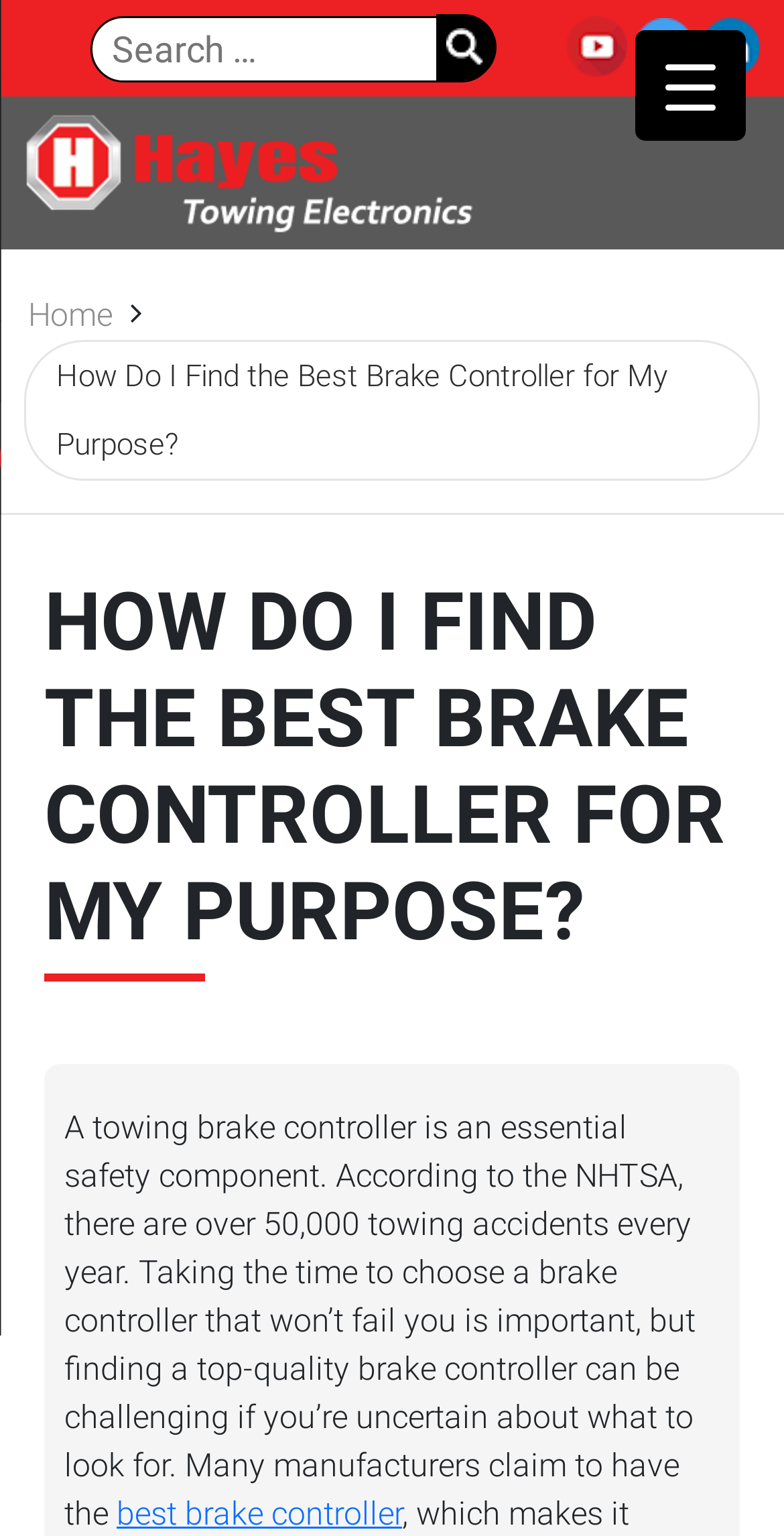Based on the element description: "alt="linkedin"", identify the UI element and provide its bounding box coordinates. Use four float numbers between 0 and 1, [left, top, right, bottom].

[0.895, 0.014, 0.969, 0.042]